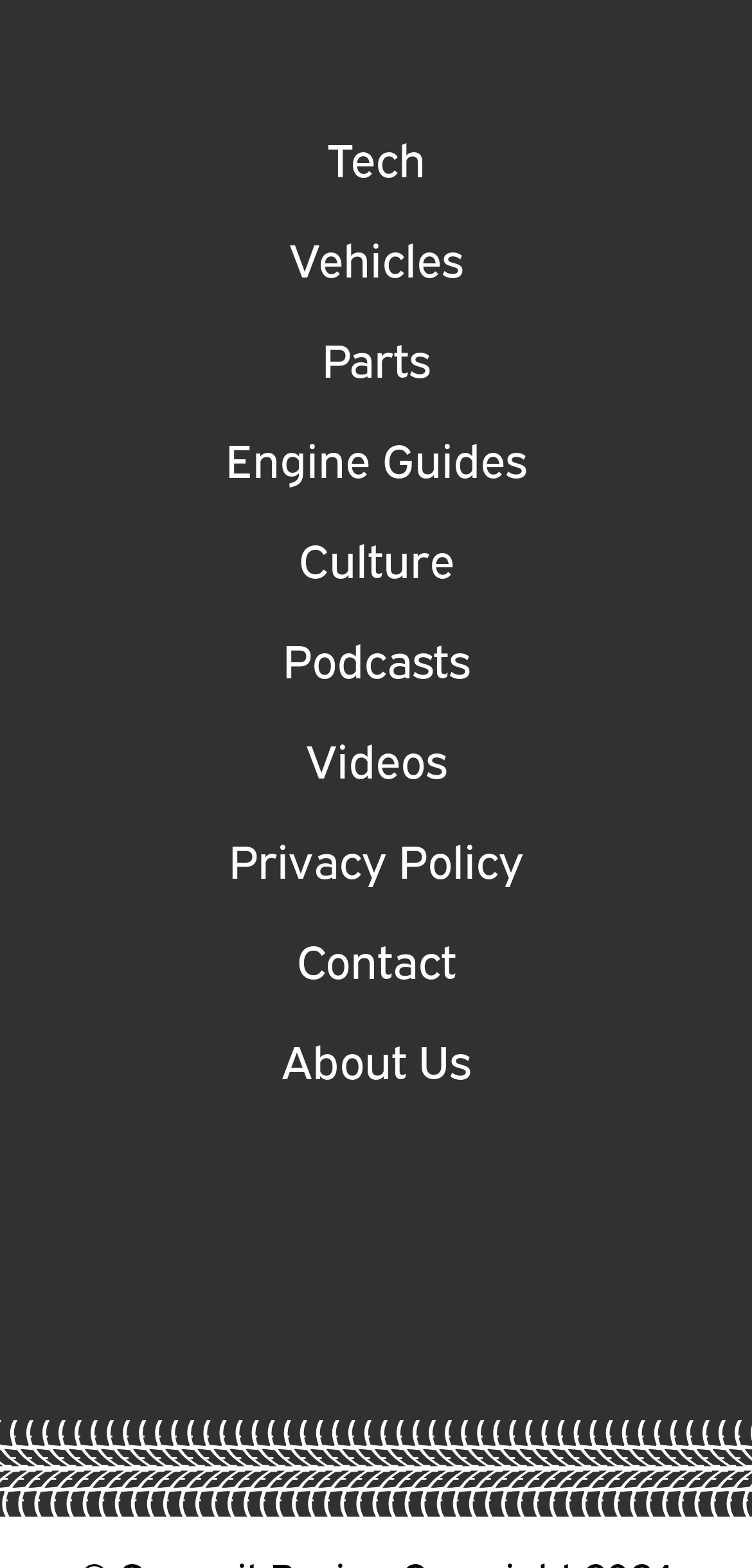Highlight the bounding box of the UI element that corresponds to this description: "Tech".

[0.435, 0.079, 0.565, 0.124]